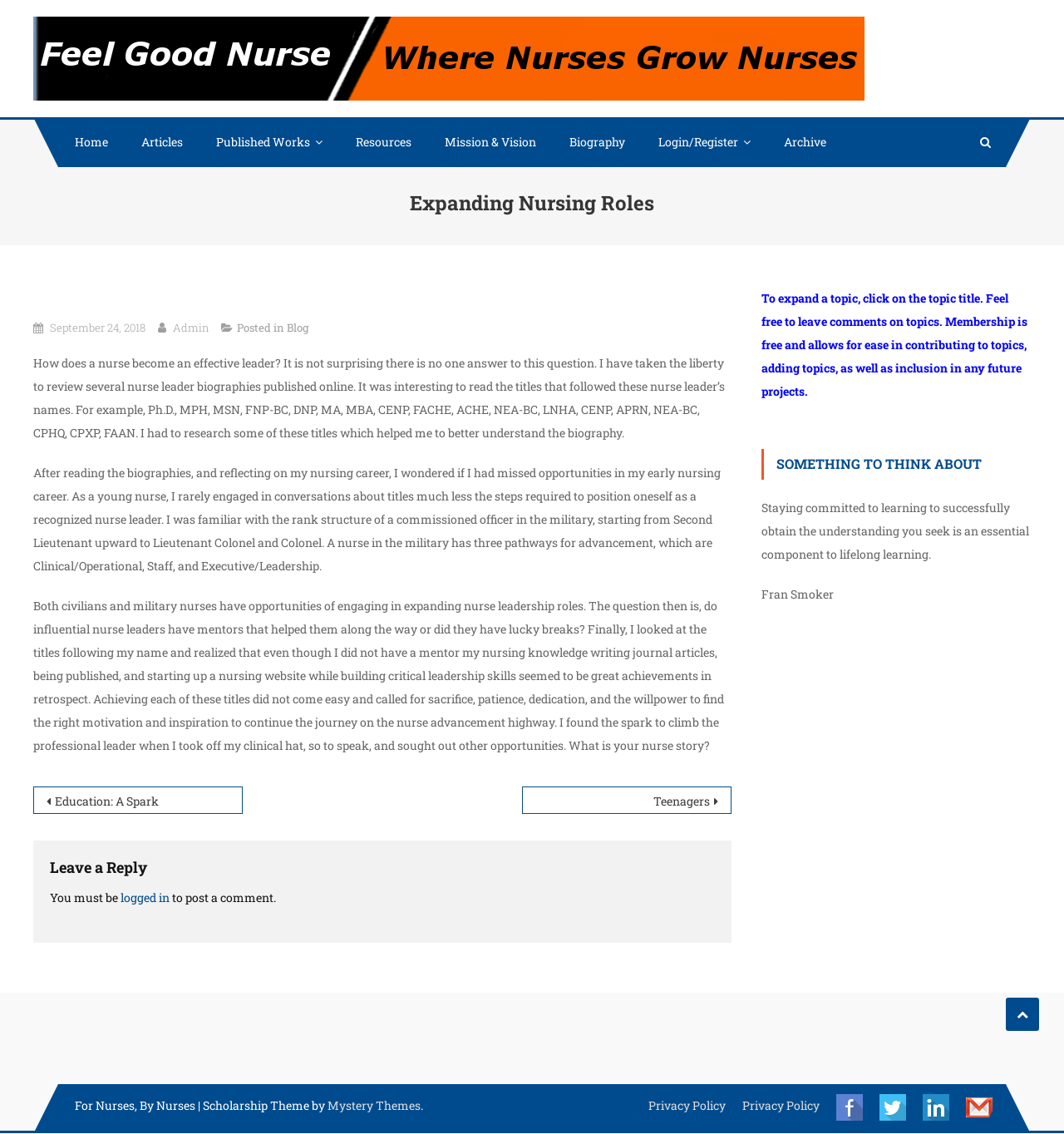Provide a short answer to the following question with just one word or phrase: What is the topic of the article?

Nurse leadership